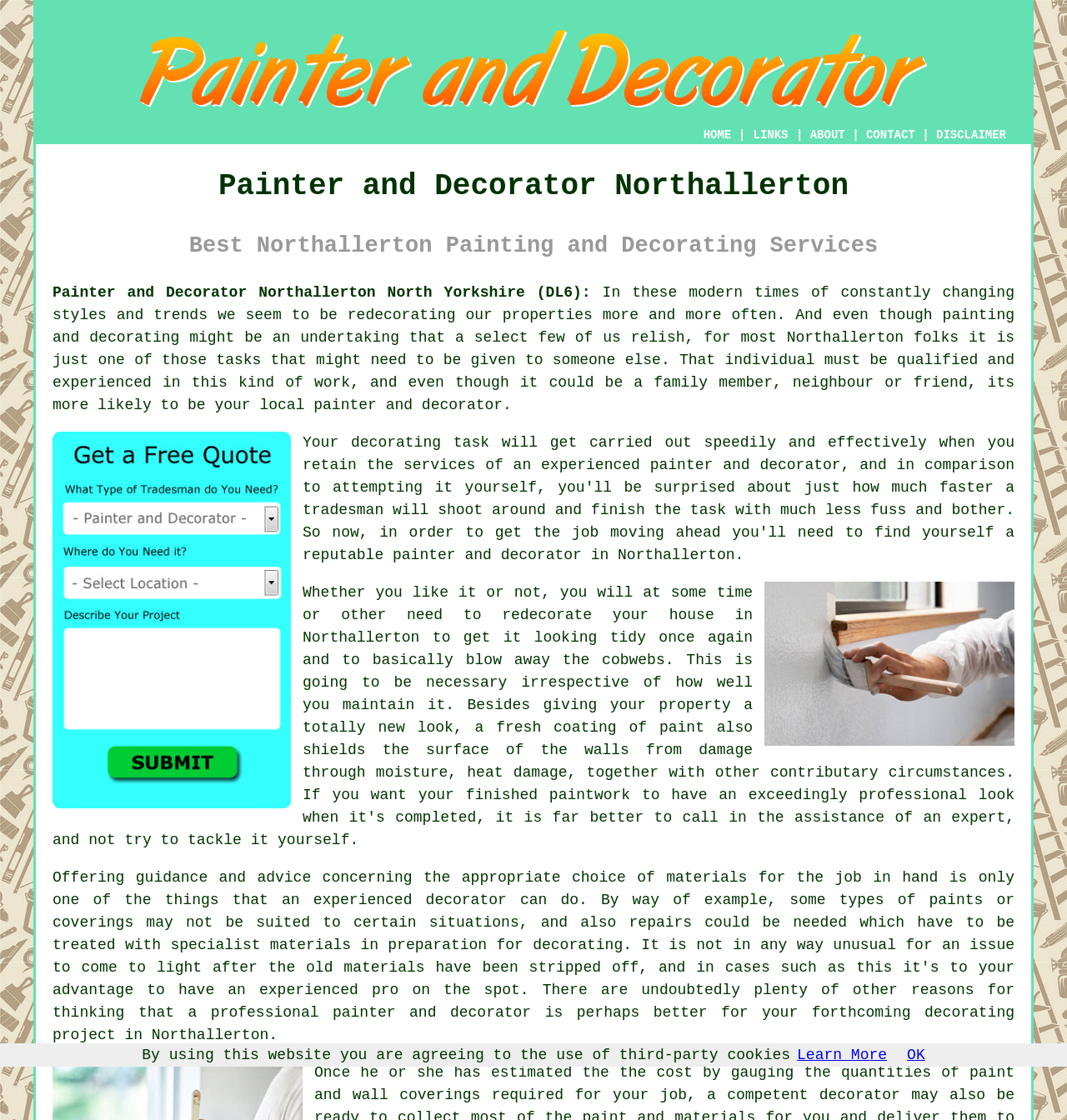Deliver a detailed narrative of the webpage's visual and textual elements.

This webpage is about a professional painter and decorator service in Northallerton, North Yorkshire. At the top left corner, there is a logo image with the text "Painter and Decorator Northallerton North Yorkshire". Below the logo, there is a navigation menu with links to "HOME", "ABOUT", "CONTACT", and "DISCLAIMER". 

The main content of the webpage starts with two headings, "Painter and Decorator Northallerton" and "Best Northallerton Painting and Decorating Services", which are placed at the top center of the page. 

Below the headings, there is a paragraph of text that discusses the importance of painting and decorating services in modern times. The text is divided into several sections, with links to "redecorating" and "Free Northallerton Painter and Decorator Quotes" embedded within the text. 

To the right of the text, there is an image related to the painting and decorating service. At the bottom of the page, there is a call-to-action link to find a "painter and decorator" for a forthcoming decorating project in Northallerton. 

Additionally, there is a disclaimer notice at the bottom of the page, which informs users that the website uses third-party cookies, with links to "Learn More" and "OK" buttons to accept or learn more about the cookies.